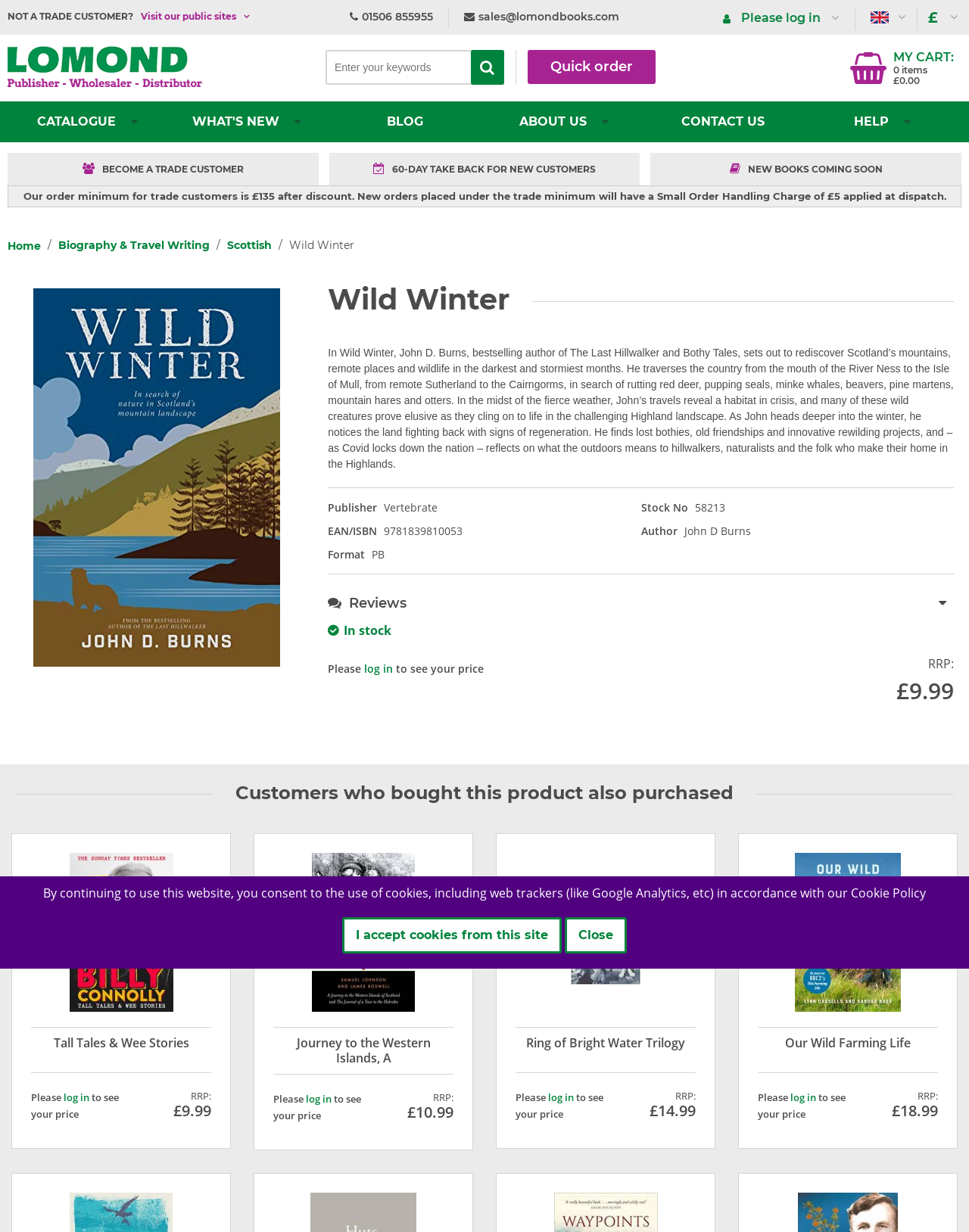Find the bounding box coordinates of the clickable region needed to perform the following instruction: "View book details". The coordinates should be provided as four float numbers between 0 and 1, i.e., [left, top, right, bottom].

[0.339, 0.222, 0.984, 0.258]